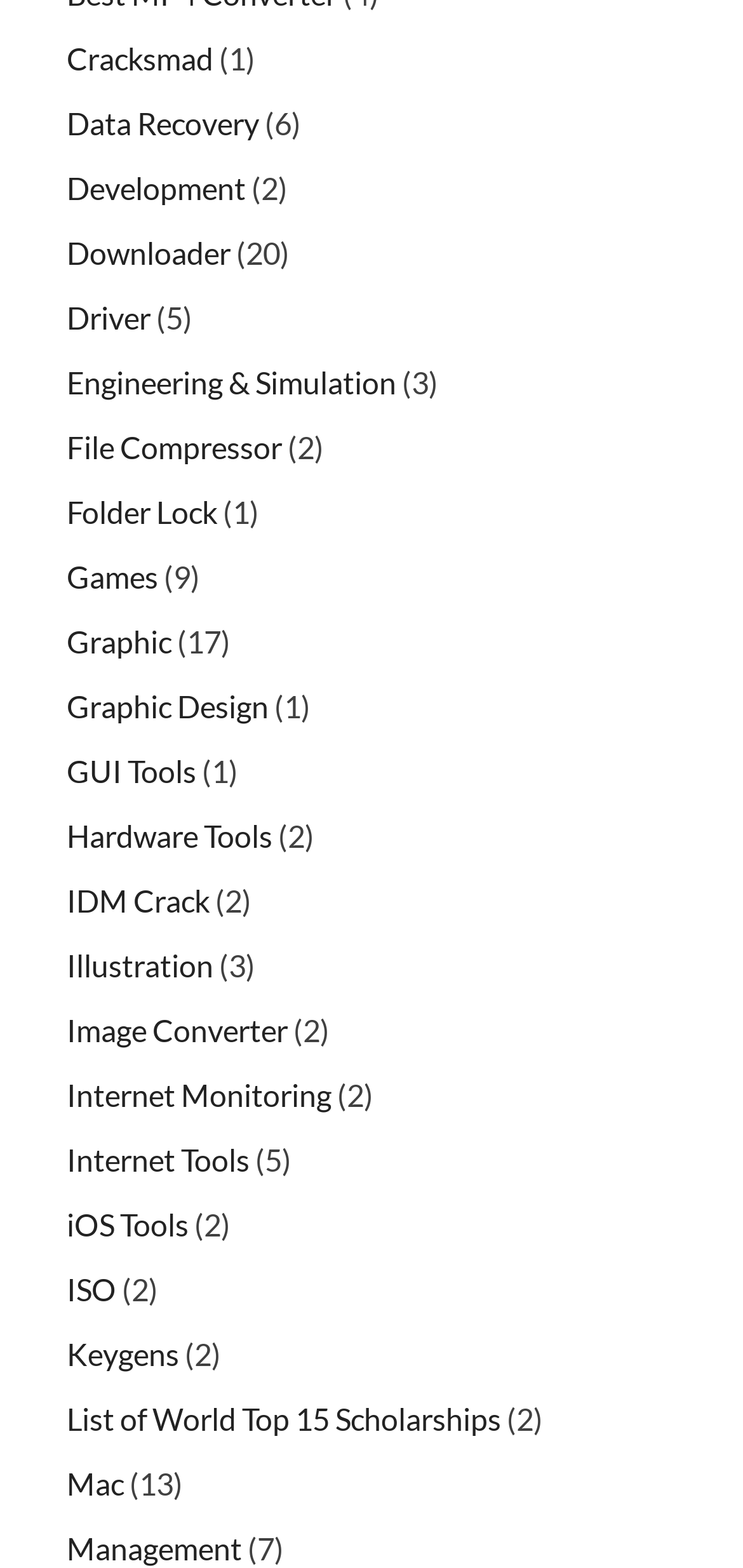Please identify the bounding box coordinates of the element I should click to complete this instruction: 'Click on Data Recovery'. The coordinates should be given as four float numbers between 0 and 1, like this: [left, top, right, bottom].

[0.09, 0.067, 0.349, 0.09]